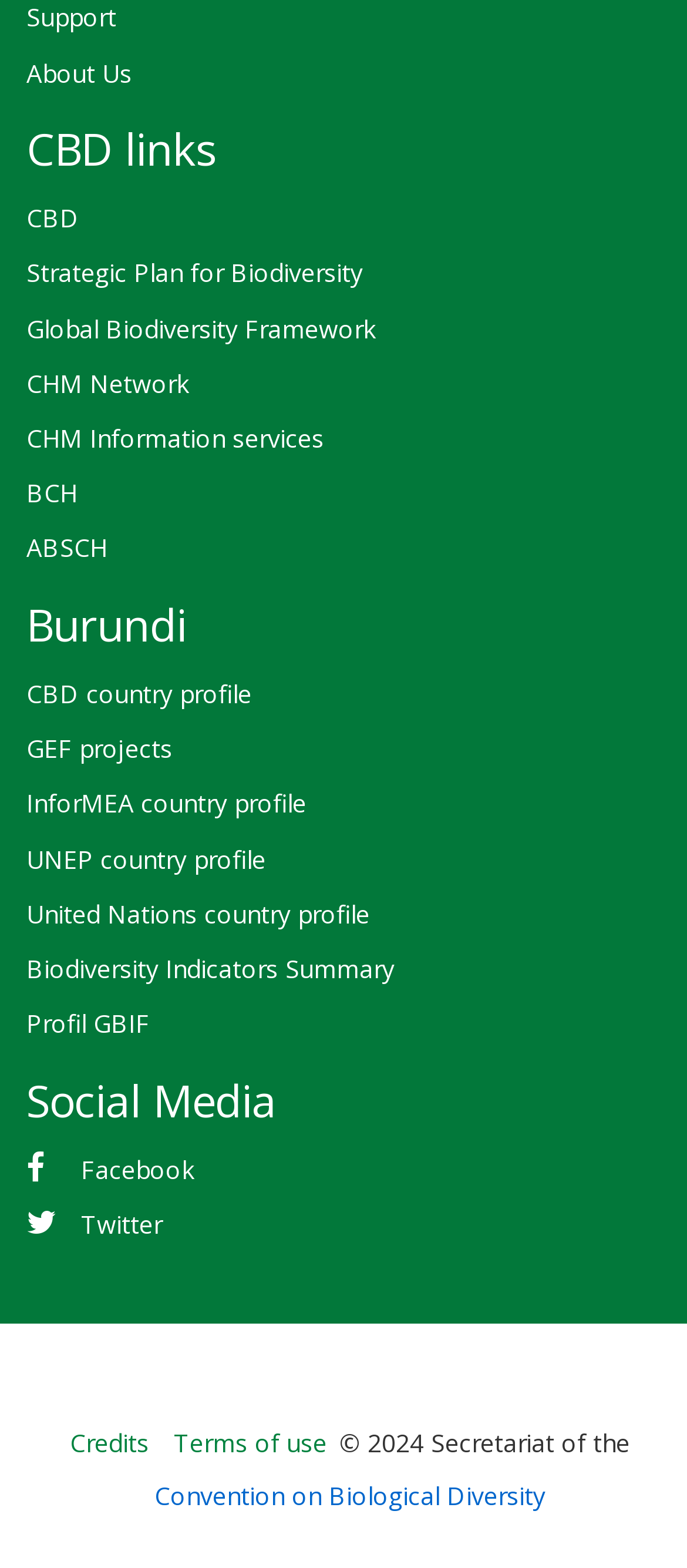Find the bounding box coordinates of the element I should click to carry out the following instruction: "Learn about CBD".

[0.038, 0.122, 0.962, 0.157]